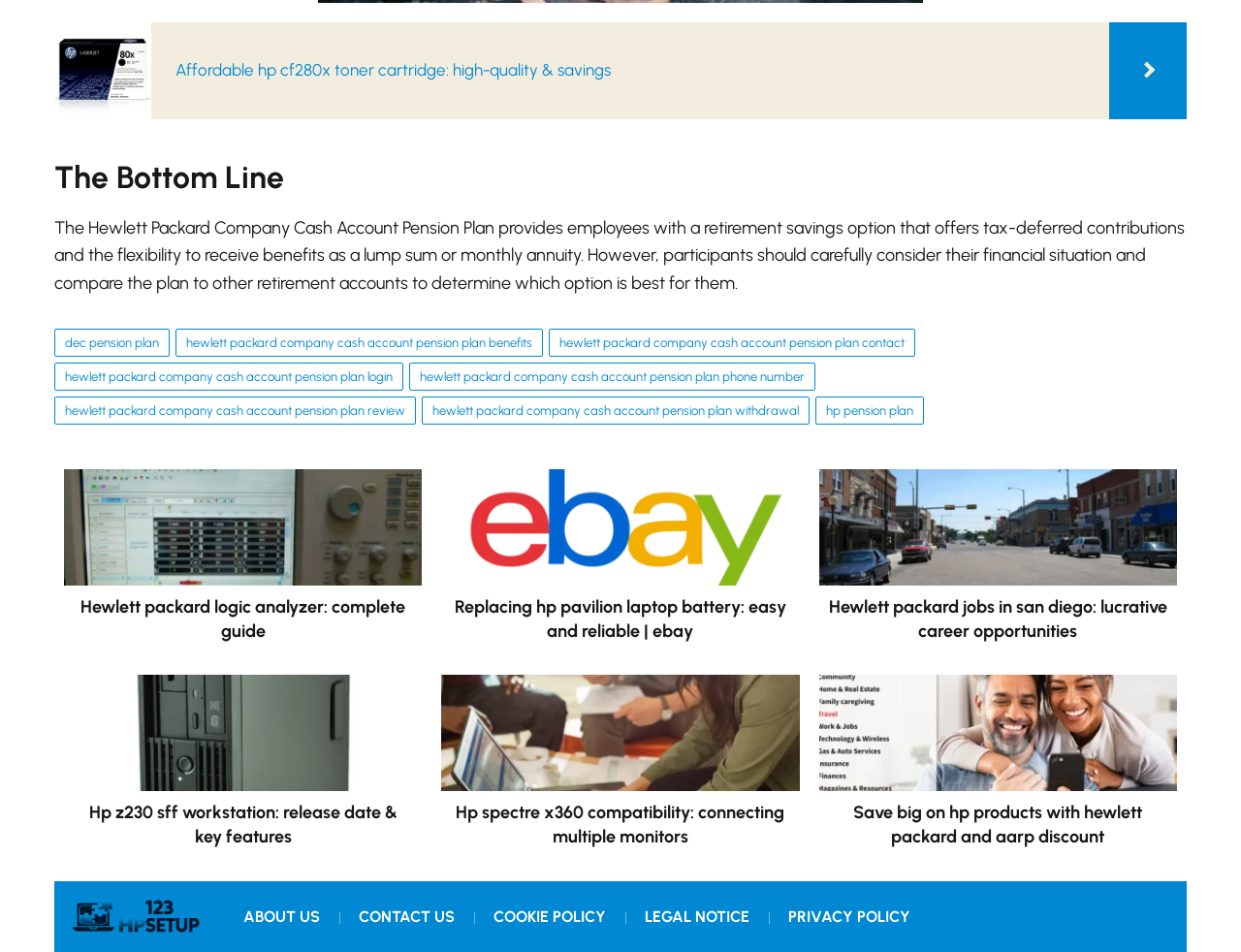Analyze the image and give a detailed response to the question:
What is the topic of the last article?

The last article is about saving big on HP products with Hewlett Packard and AARP discount, which is indicated by the link 'Save big on hp products with hewlett packard and aarp discount' at the bottom of the webpage.